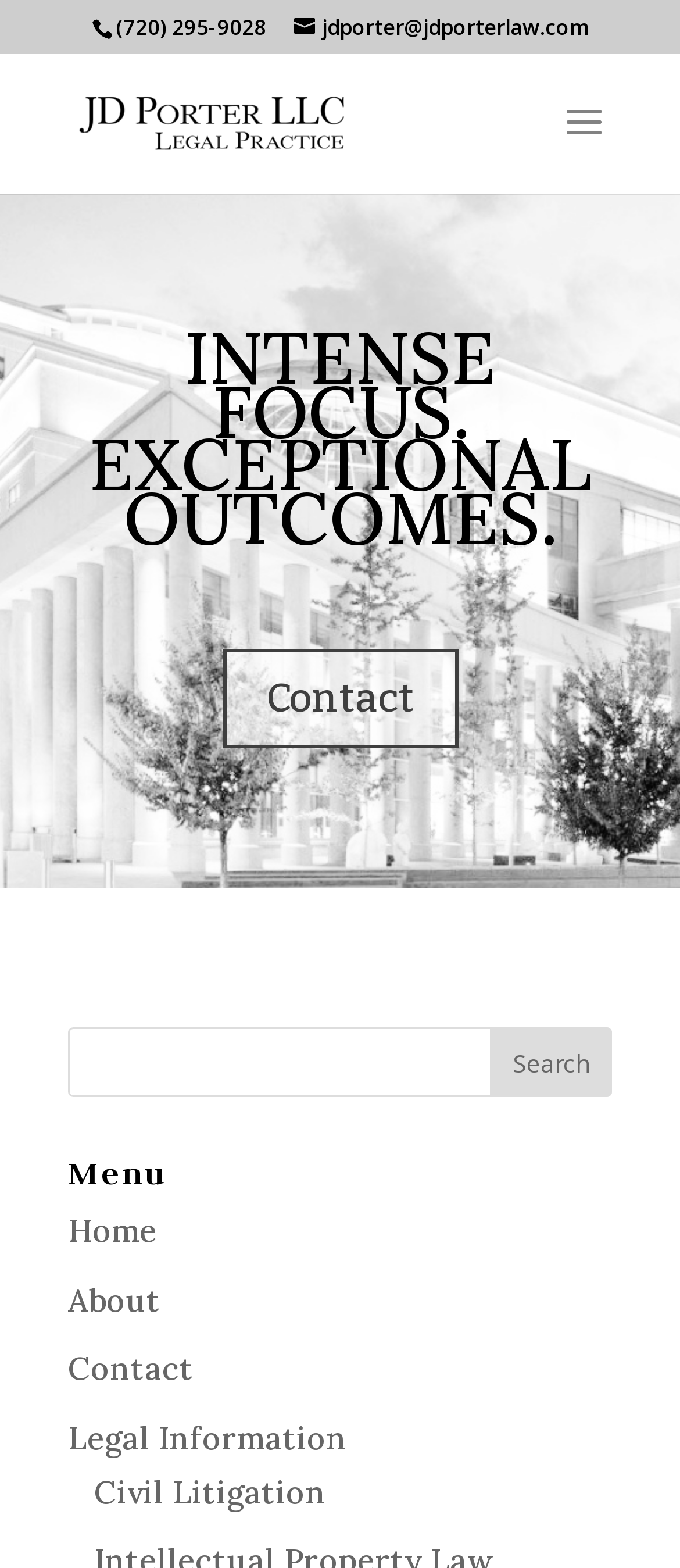Locate the UI element described by name="s" placeholder="Search …" title="Search for:" in the provided webpage screenshot. Return the bounding box coordinates in the format (top-left x, top-left y, bottom-right x, bottom-right y), ensuring all values are between 0 and 1.

[0.463, 0.034, 0.823, 0.036]